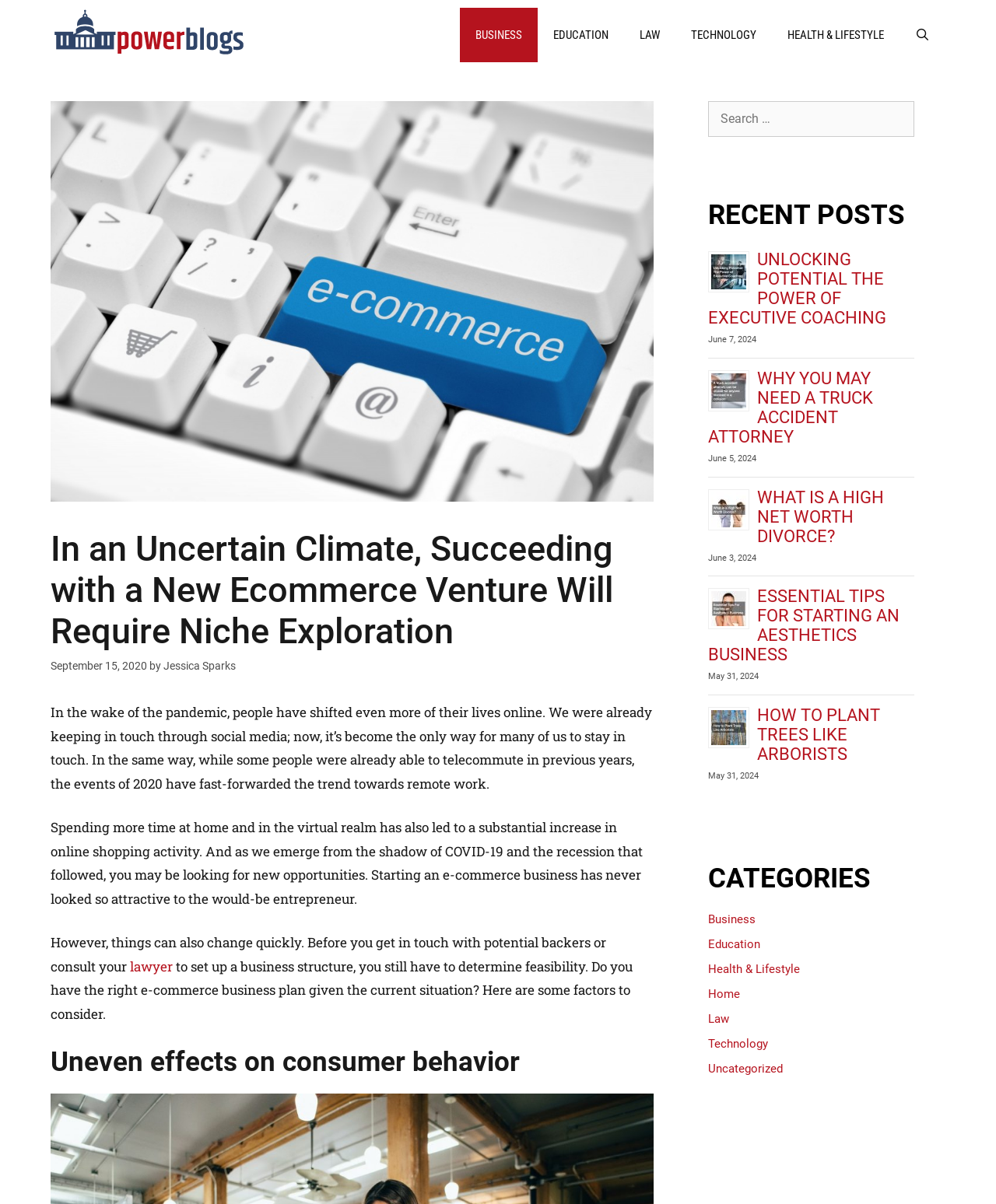Identify the bounding box coordinates of the area you need to click to perform the following instruction: "Explore the 'ESSENTIAL TIPS FOR STARTING AN AESTHETICS BUSINESS' post".

[0.711, 0.487, 0.918, 0.552]